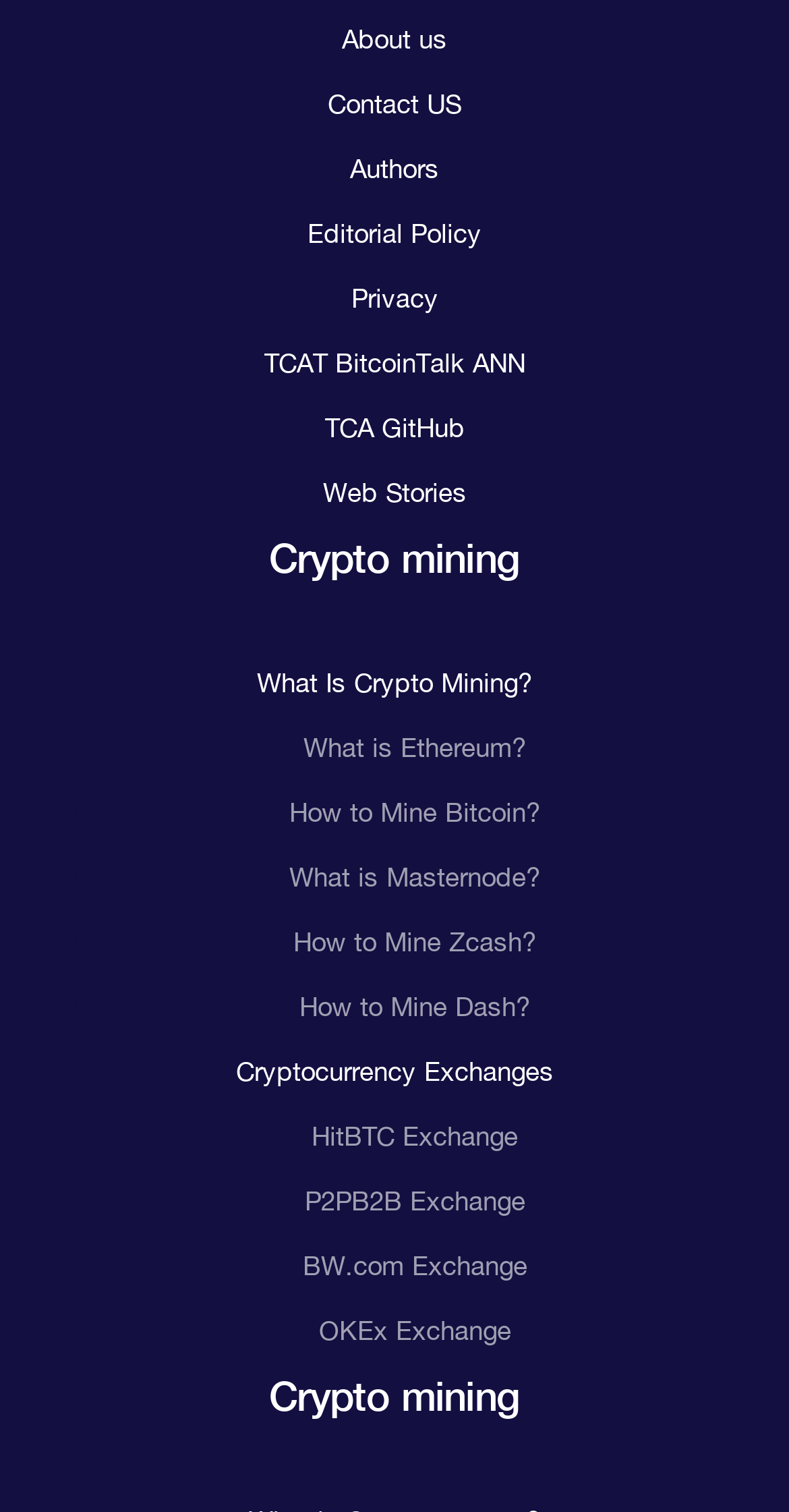Identify the bounding box coordinates of the region that should be clicked to execute the following instruction: "Learn about HitBTC Exchange".

[0.395, 0.741, 0.656, 0.761]